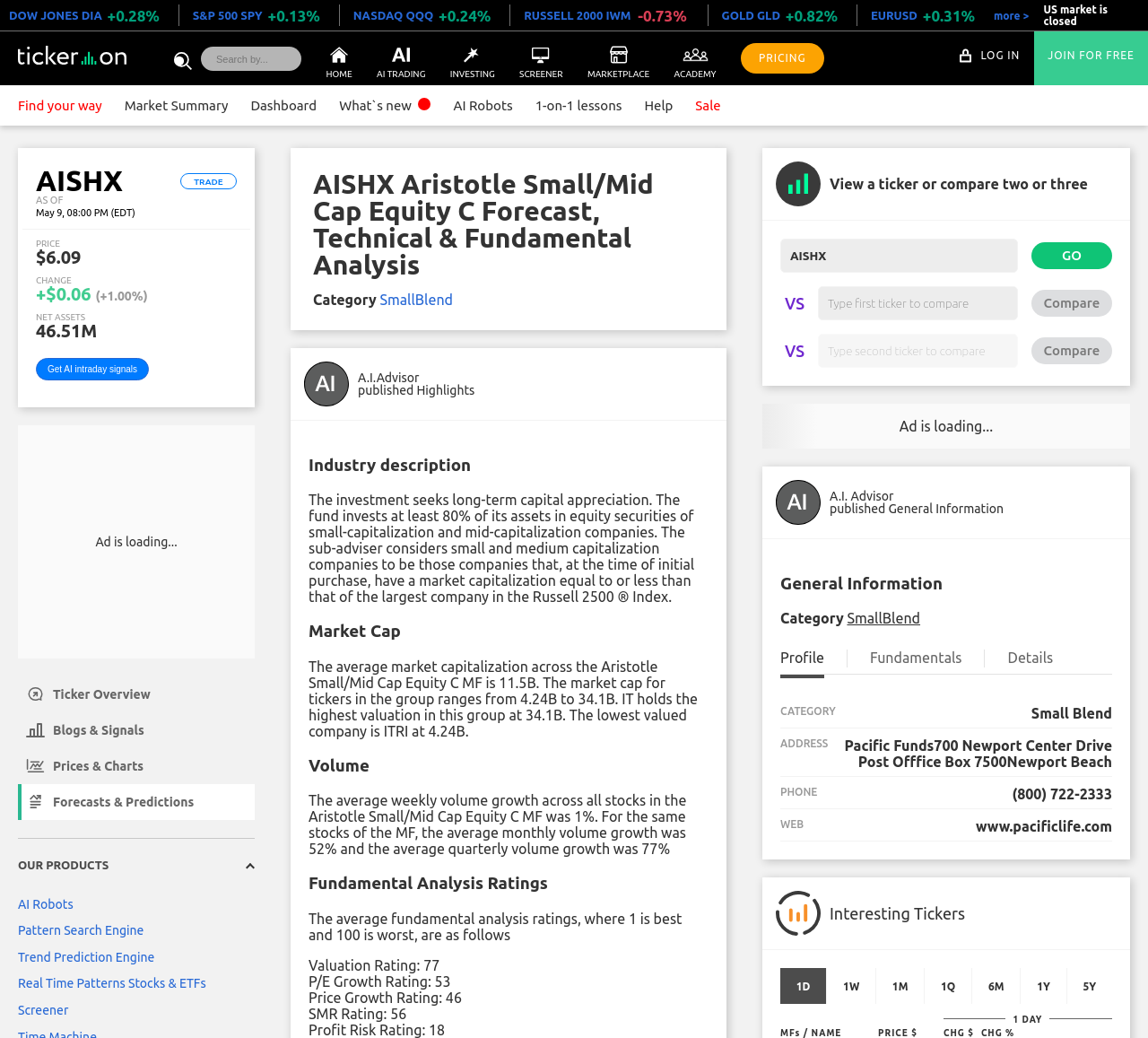Please answer the following query using a single word or phrase: 
What is the net asset value of AISHX?

46.51M